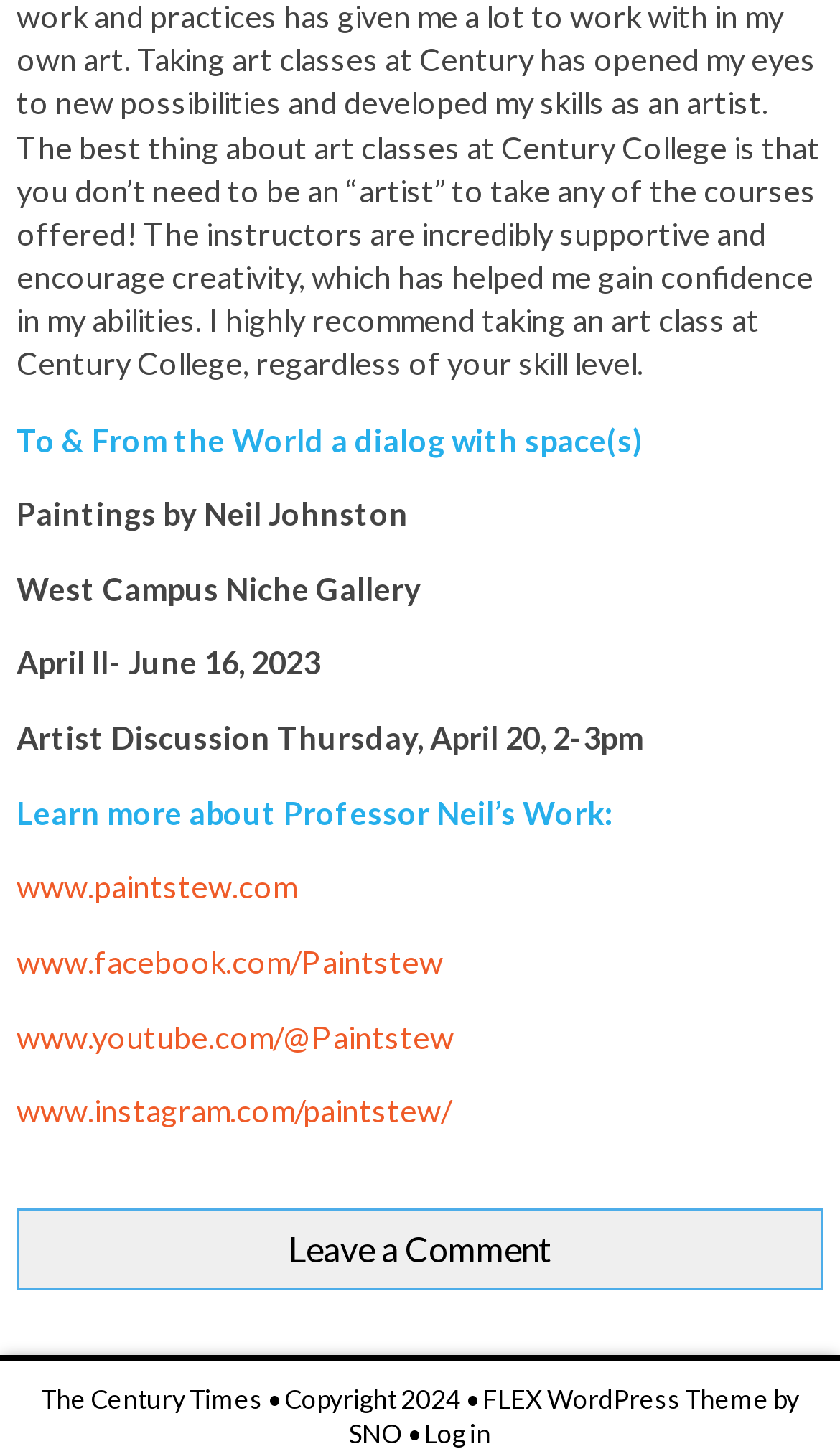Identify the bounding box coordinates for the element you need to click to achieve the following task: "Visit the artist's Facebook page". The coordinates must be four float values ranging from 0 to 1, formatted as [left, top, right, bottom].

[0.02, 0.649, 0.528, 0.674]